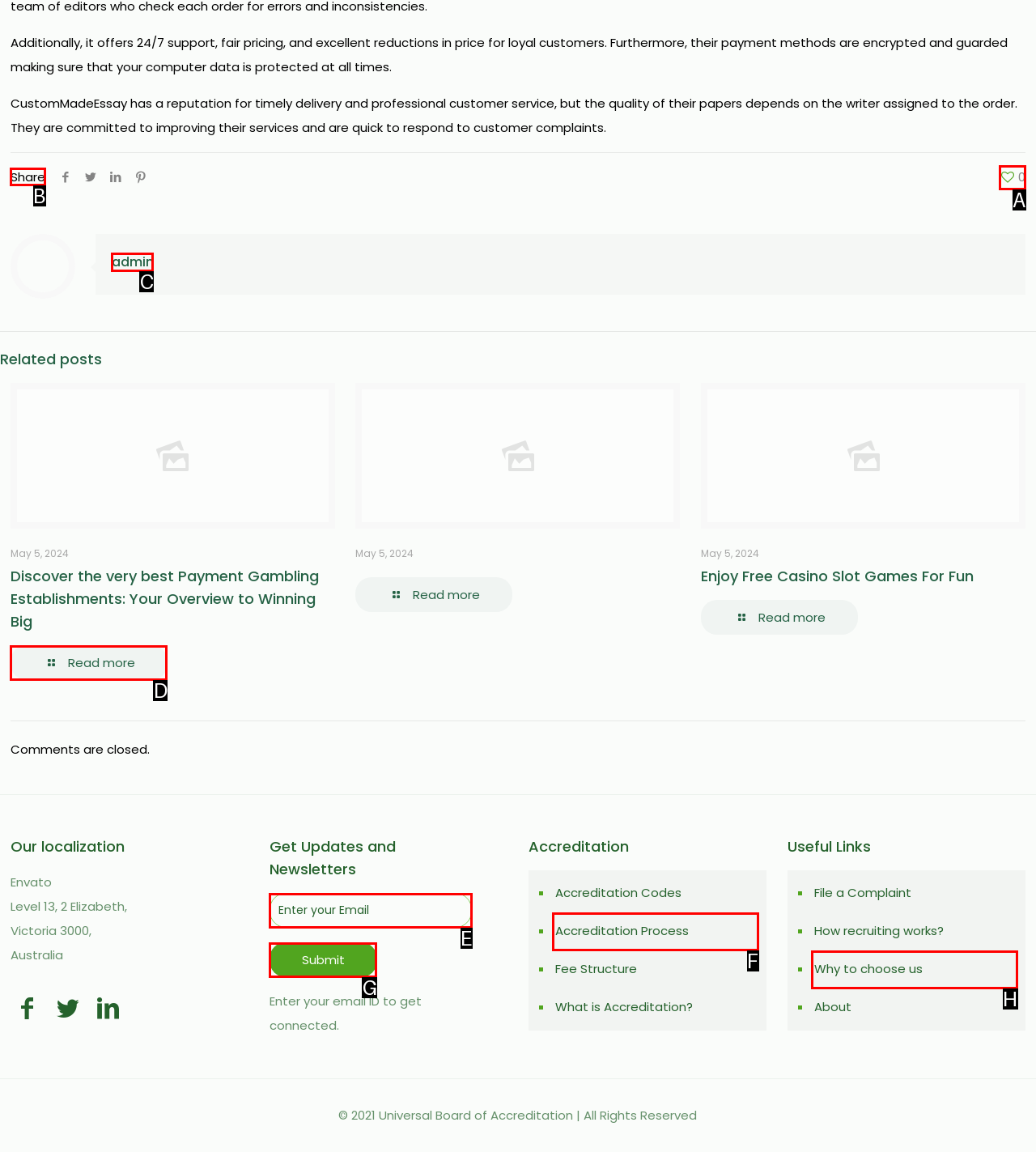Which UI element's letter should be clicked to achieve the task: Click the Share button
Provide the letter of the correct choice directly.

B